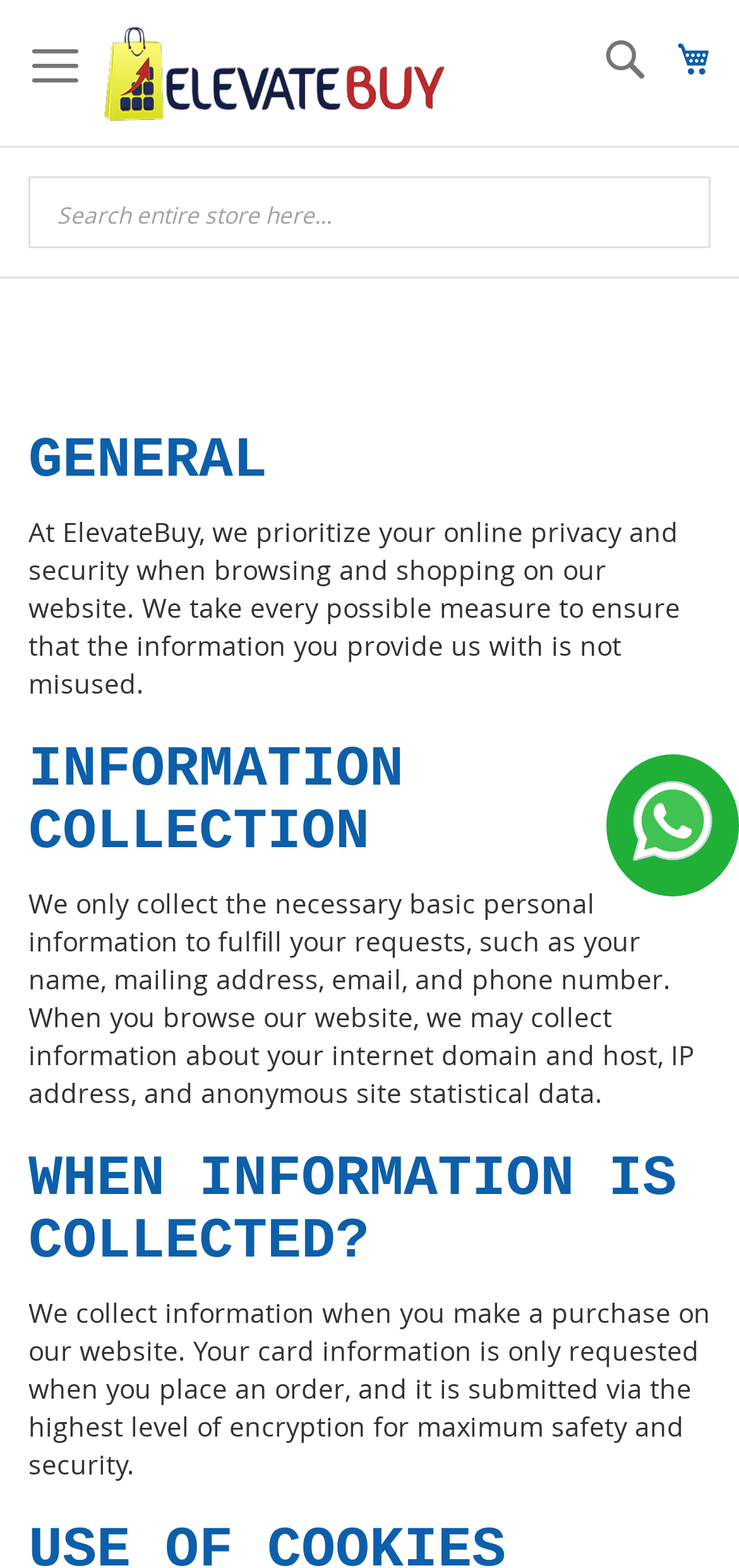Is there a search function on the webpage?
Refer to the image and give a detailed answer to the query.

There is a search function on the webpage, indicated by the presence of a textbox with the placeholder ' Search'. This suggests that users can search for specific content on the webpage.